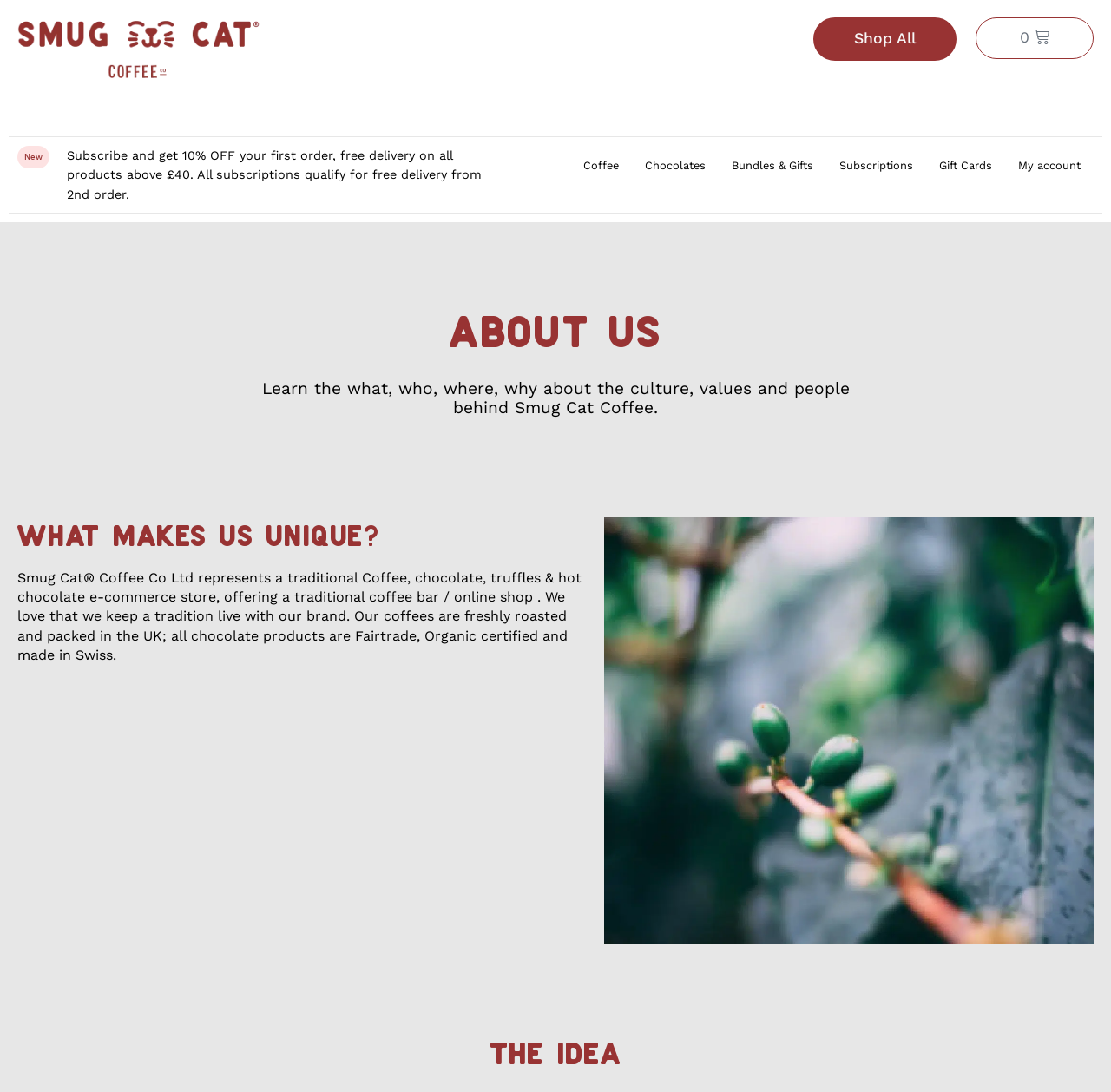Predict the bounding box of the UI element that fits this description: "Subscriptions".

[0.755, 0.134, 0.822, 0.17]